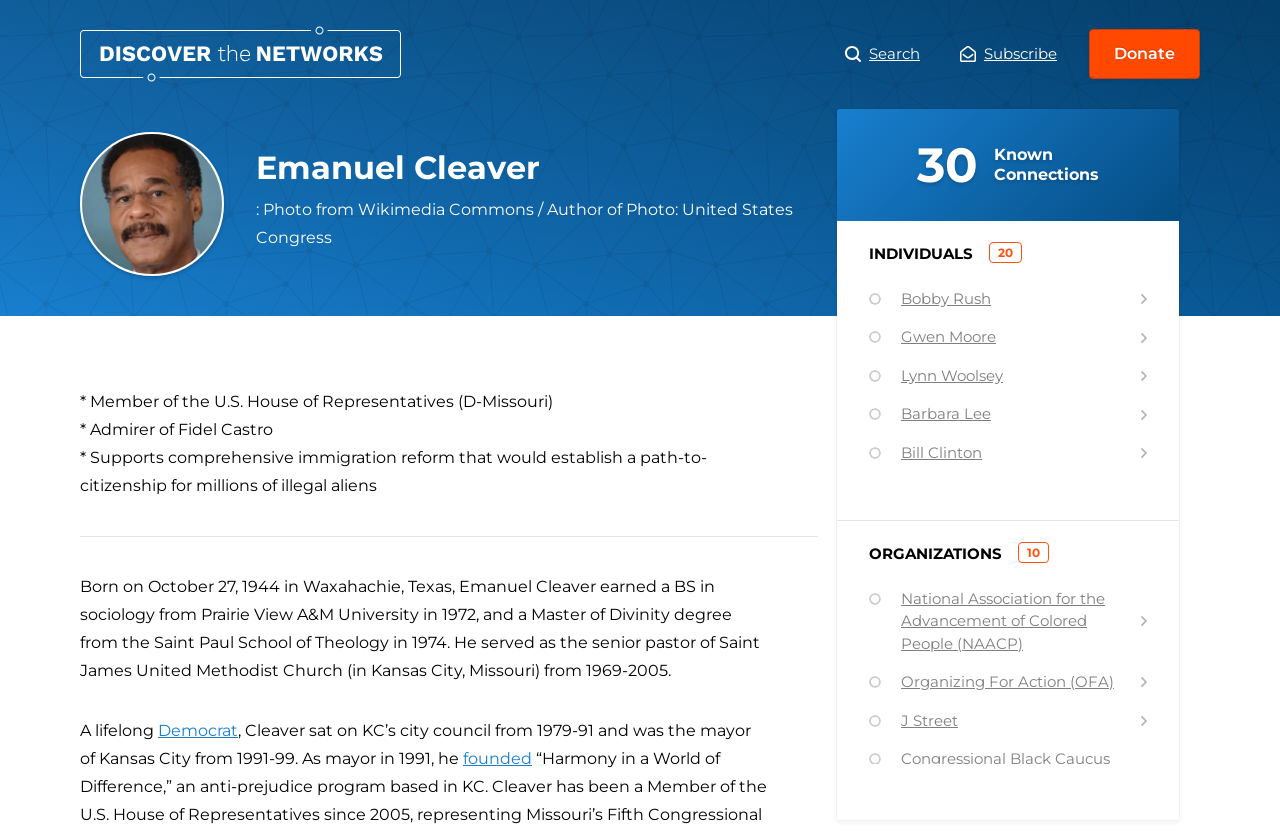What is the birthdate of Emanuel Cleaver?
Answer the question with a detailed and thorough explanation.

The webpage mentions that Emanuel Cleaver was 'Born on October 27, 1944 in Waxahachie, Texas', indicating his birthdate.